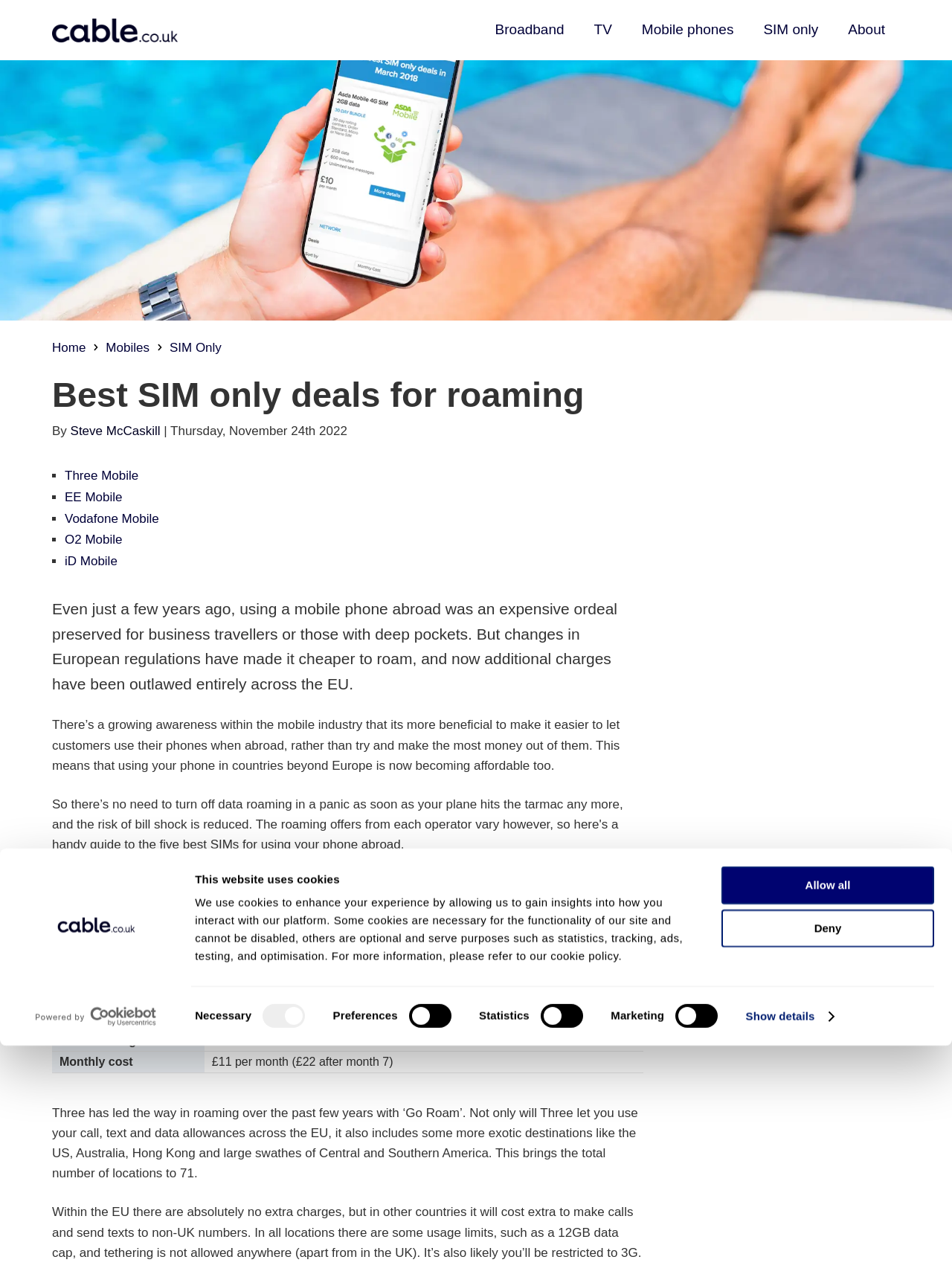What is the benefit of using Three Mobile's 'Go Roam'?
Please answer the question as detailed as possible based on the image.

According to the webpage, Three Mobile's 'Go Roam' allows users to use their call, text, and data allowances across the EU without incurring any extra charges, making it a convenient option for roaming.